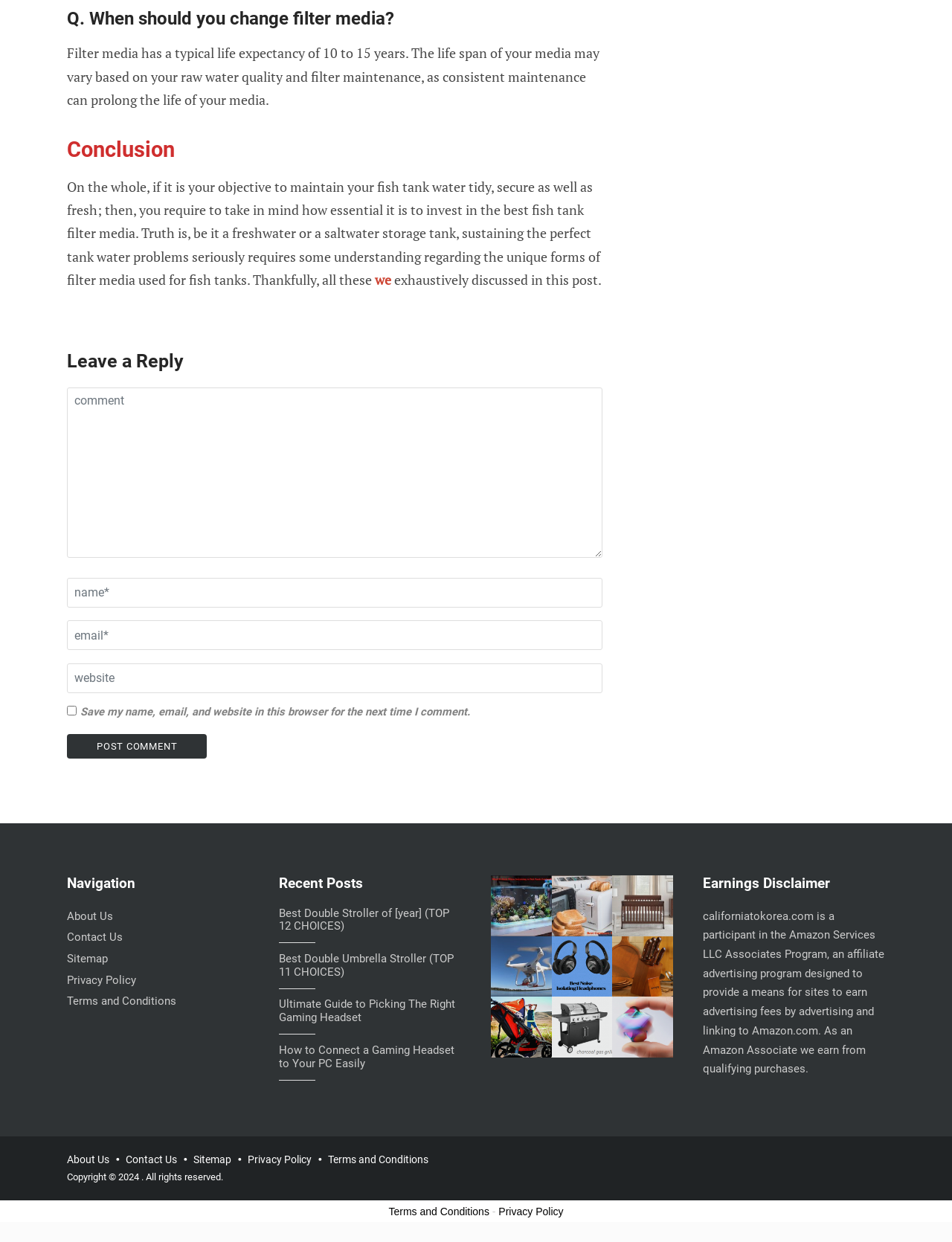Please provide the bounding box coordinates for the element that needs to be clicked to perform the instruction: "Click the 'Post Comment' button". The coordinates must consist of four float numbers between 0 and 1, formatted as [left, top, right, bottom].

[0.07, 0.591, 0.217, 0.611]